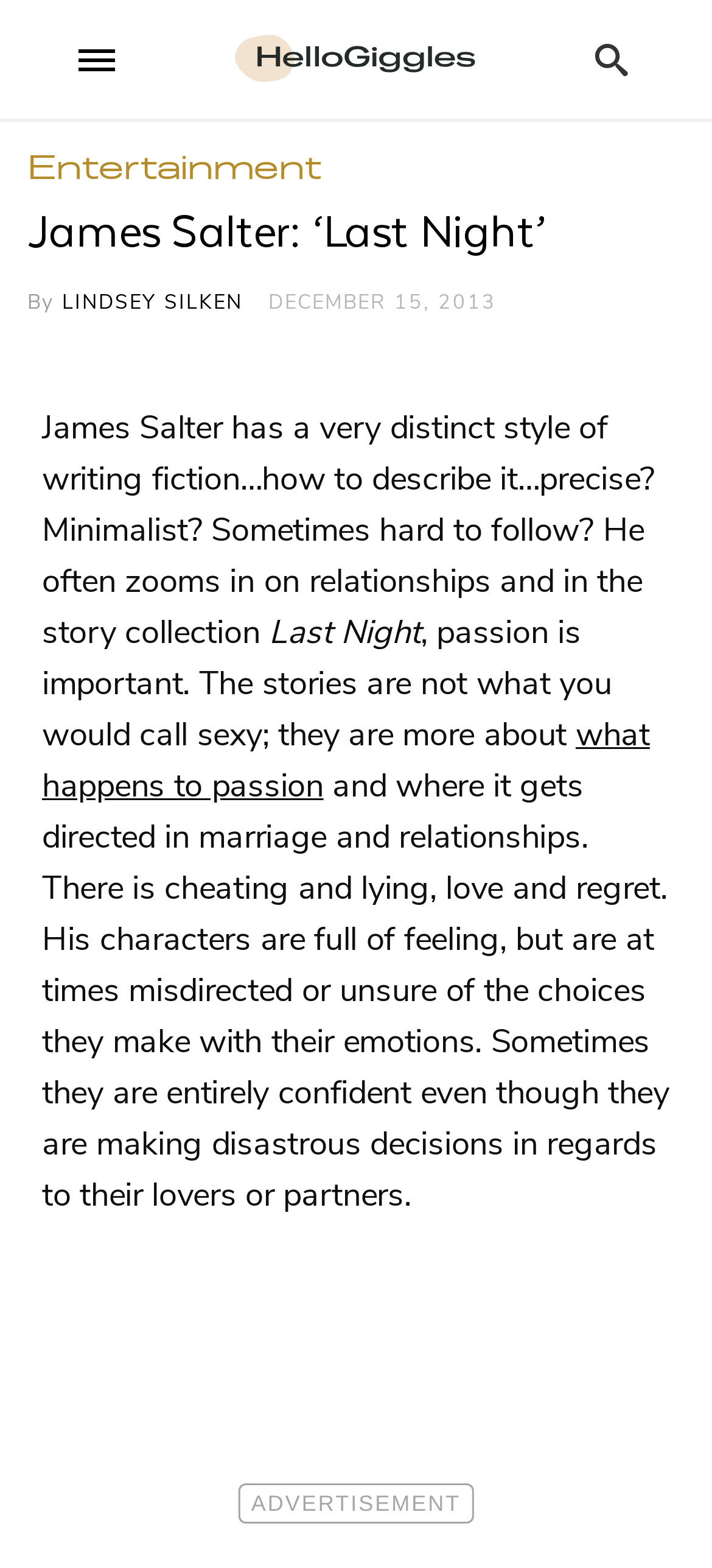Determine the main heading text of the webpage.

James Salter: ‘Last Night’